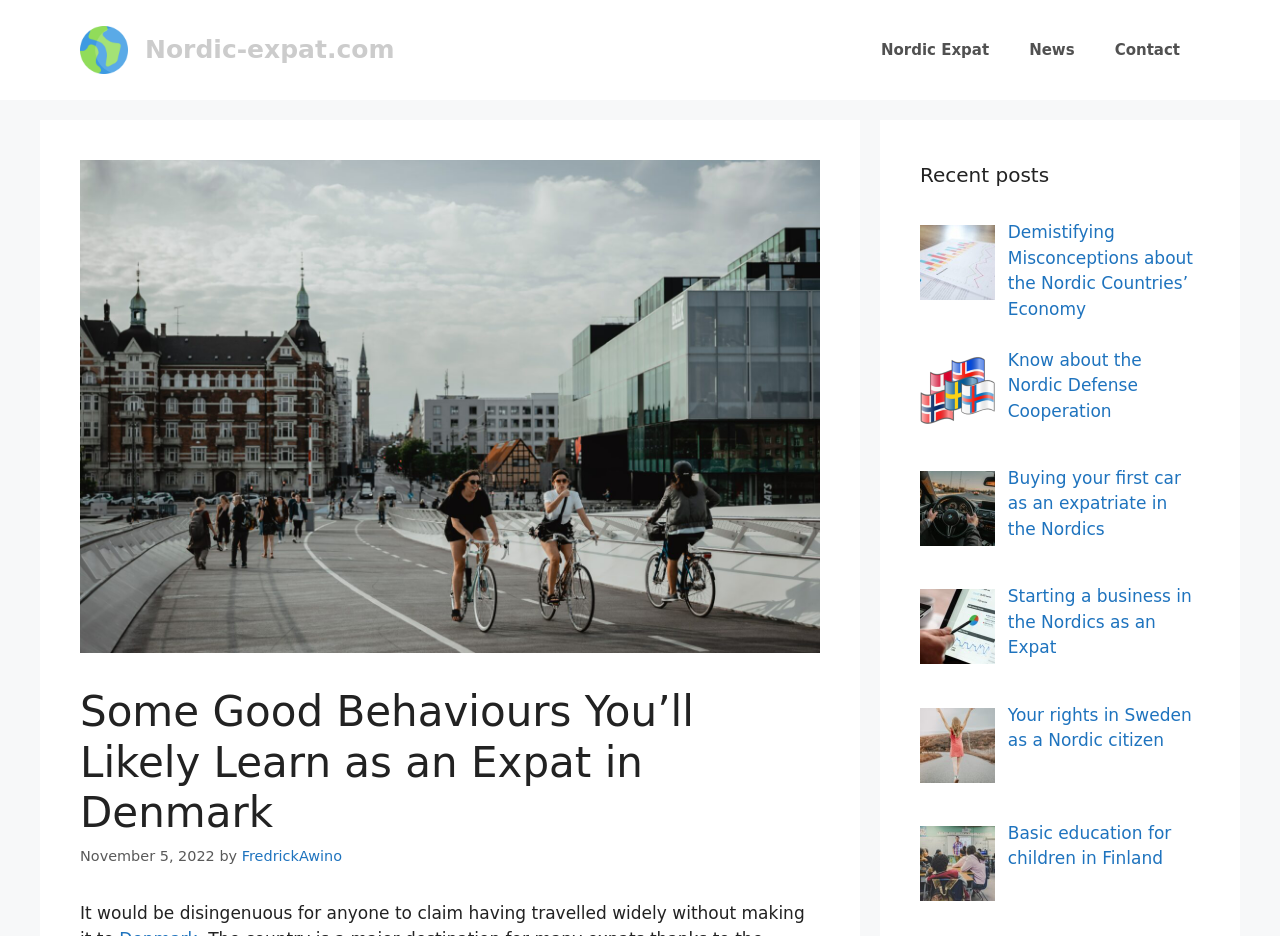Please determine the bounding box coordinates of the element to click in order to execute the following instruction: "learn about buying a car as an expatriate in the Nordics". The coordinates should be four float numbers between 0 and 1, specified as [left, top, right, bottom].

[0.787, 0.5, 0.923, 0.576]